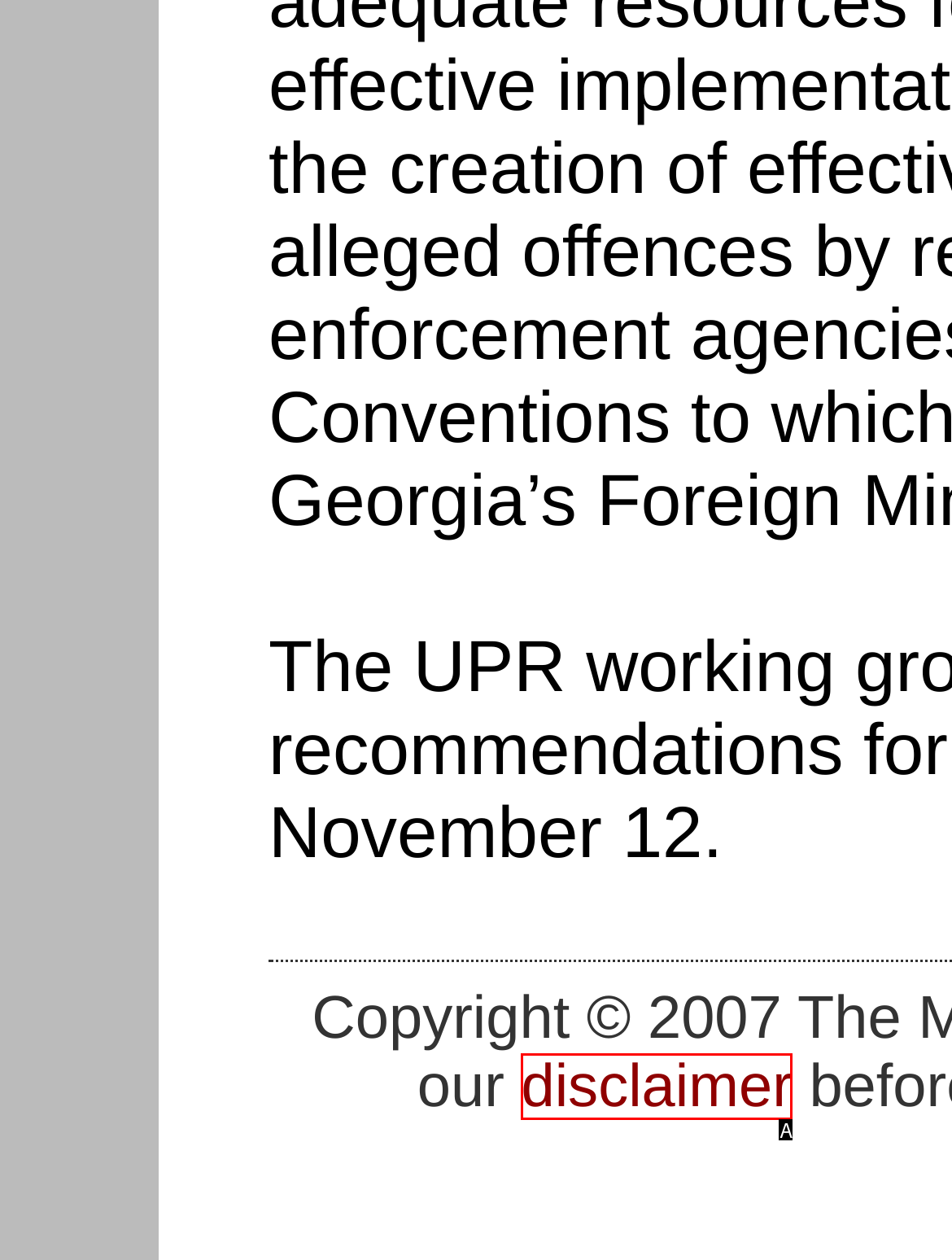Determine which option matches the description: disclaimer. Answer using the letter of the option.

A